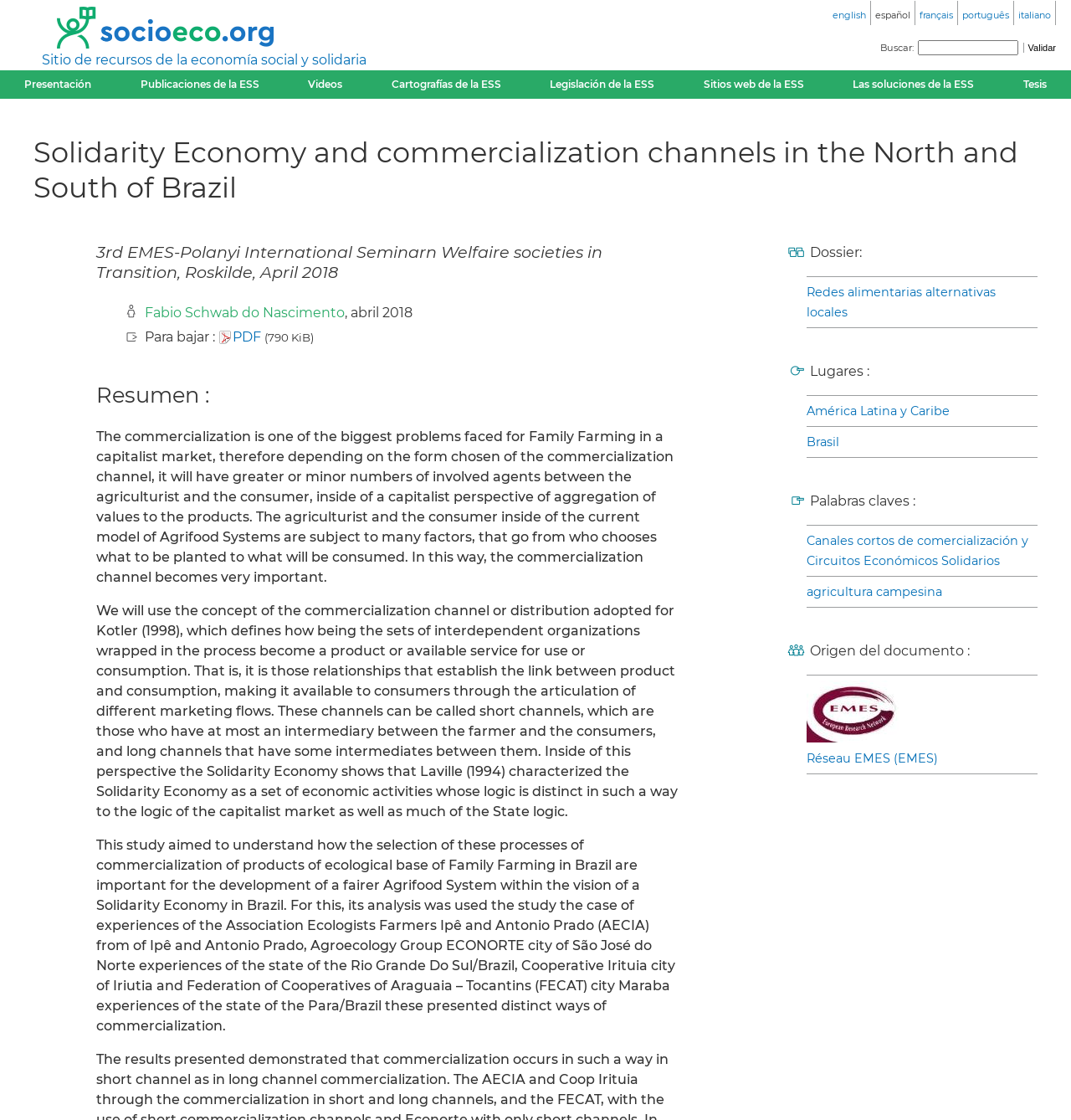Determine the bounding box coordinates for the region that must be clicked to execute the following instruction: "Switch to the English version".

[0.777, 0.008, 0.809, 0.019]